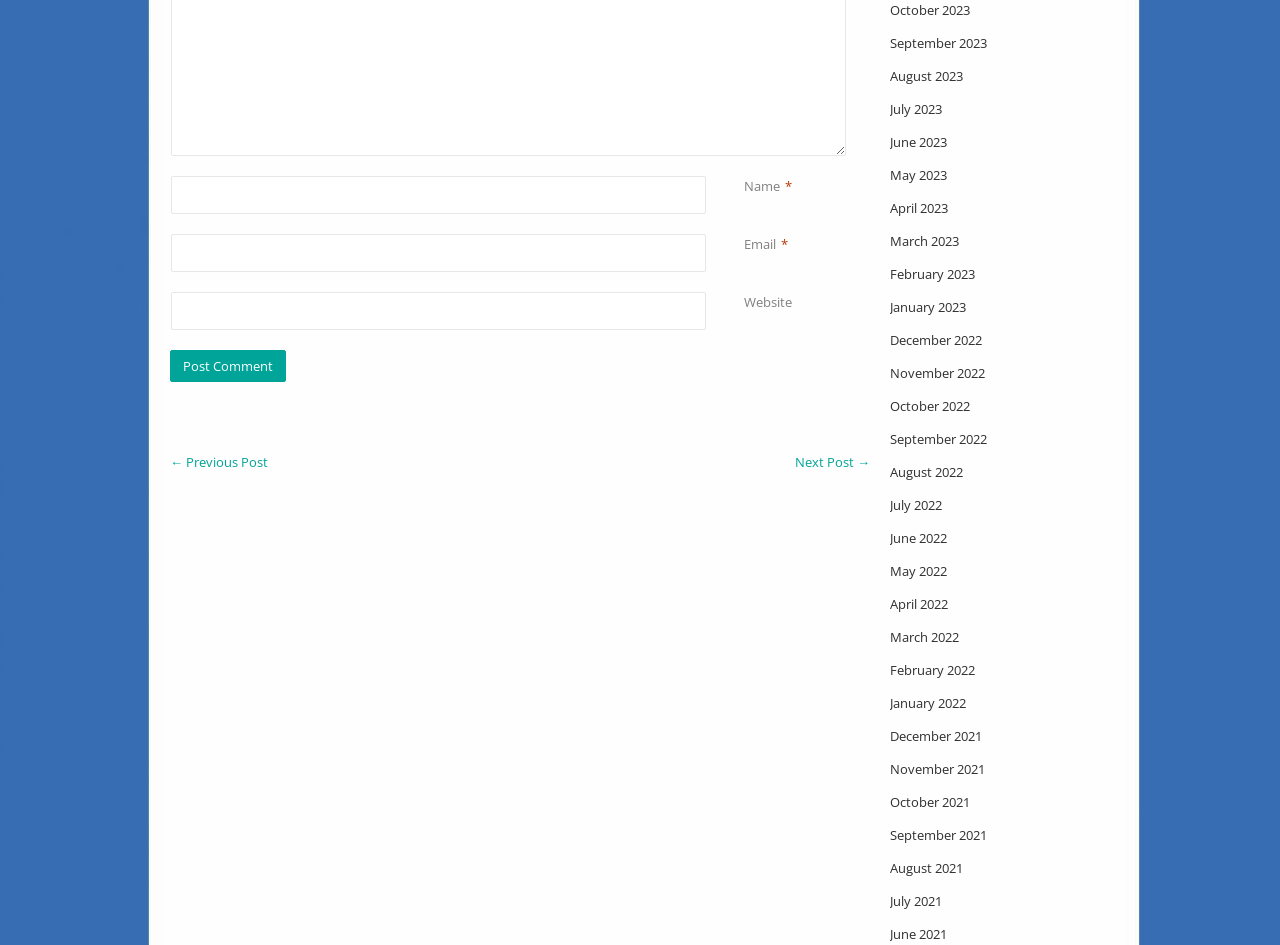What is the purpose of the '← Previous Post' and 'Next Post →' links?
Answer the question with a thorough and detailed explanation.

The '← Previous Post' and 'Next Post →' links are located at the bottom of the webpage, suggesting that they are used to navigate between posts, allowing users to read previous or next posts.